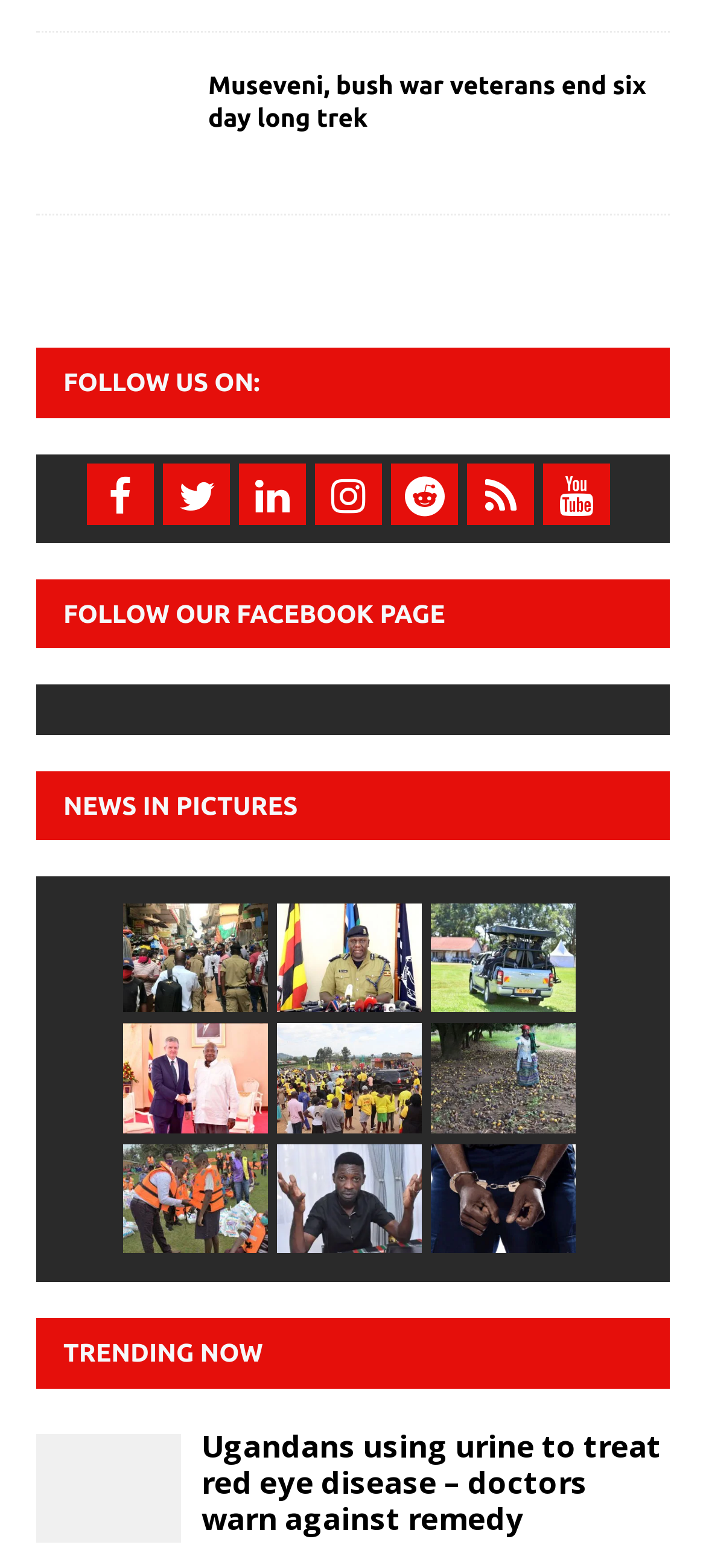Please specify the bounding box coordinates of the clickable region necessary for completing the following instruction: "View the image about Kikuubo crowds enhancing COVID-19 transmissions". The coordinates must consist of four float numbers between 0 and 1, i.e., [left, top, right, bottom].

[0.173, 0.576, 0.378, 0.646]